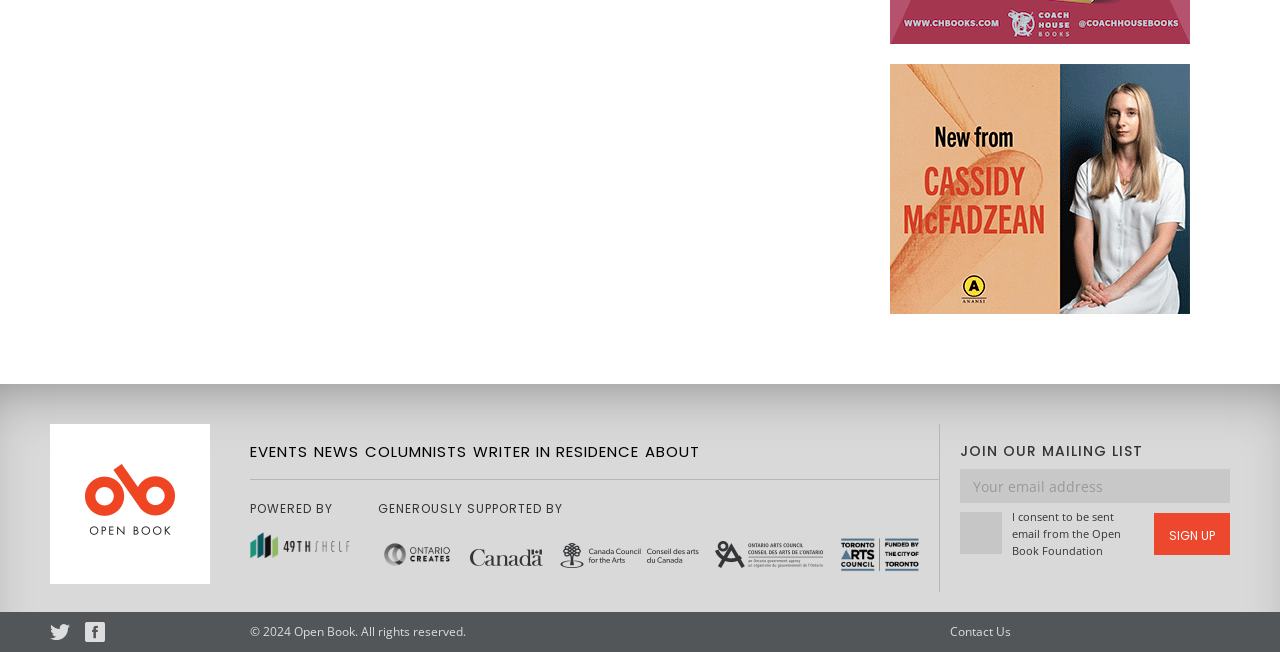Find and indicate the bounding box coordinates of the region you should select to follow the given instruction: "Click the 'Twitter' link".

[0.039, 0.954, 0.055, 0.985]